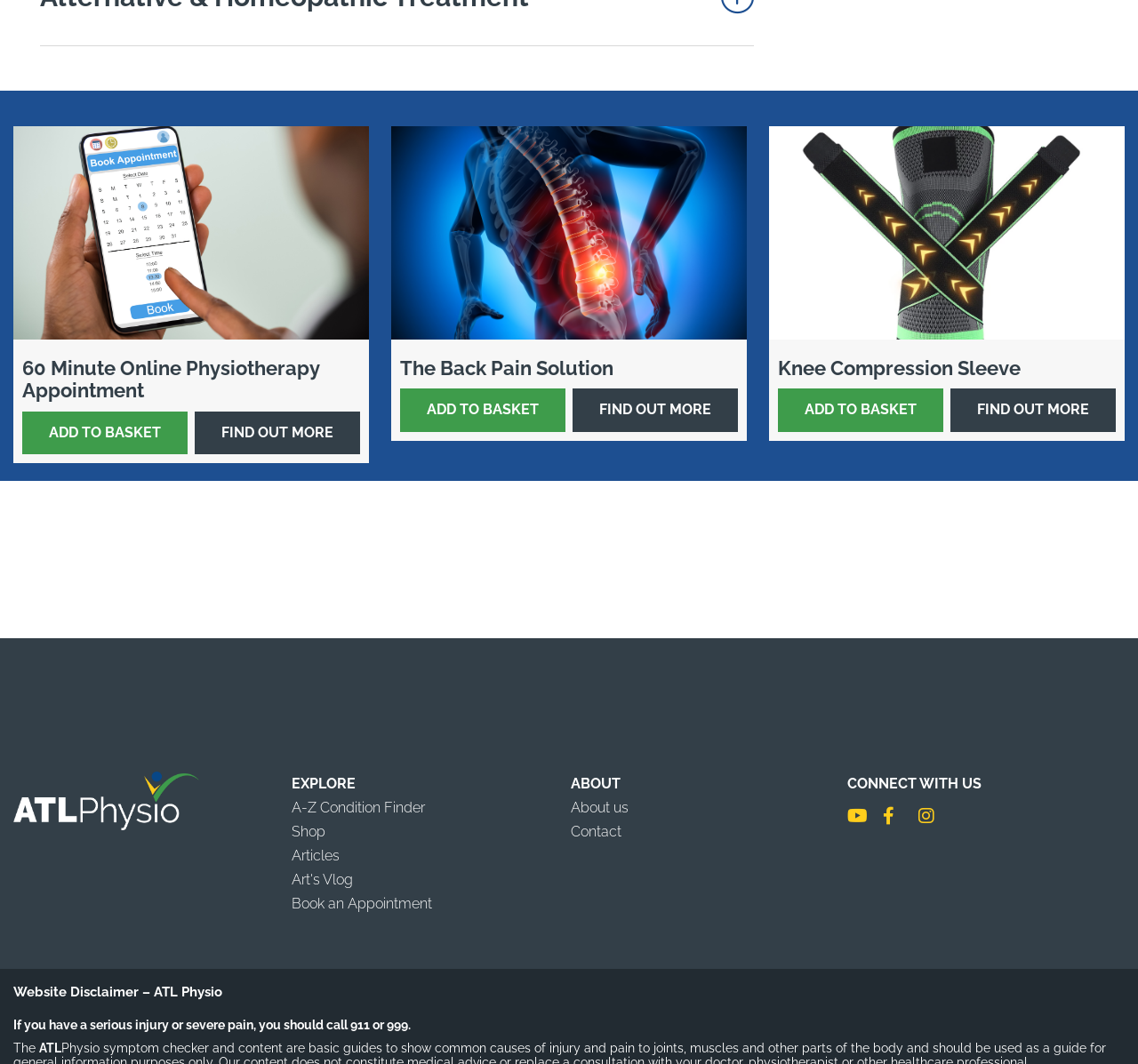Provide the bounding box coordinates for the UI element described in this sentence: "A-Z Condition Finder". The coordinates should be four float values between 0 and 1, i.e., [left, top, right, bottom].

[0.256, 0.751, 0.373, 0.767]